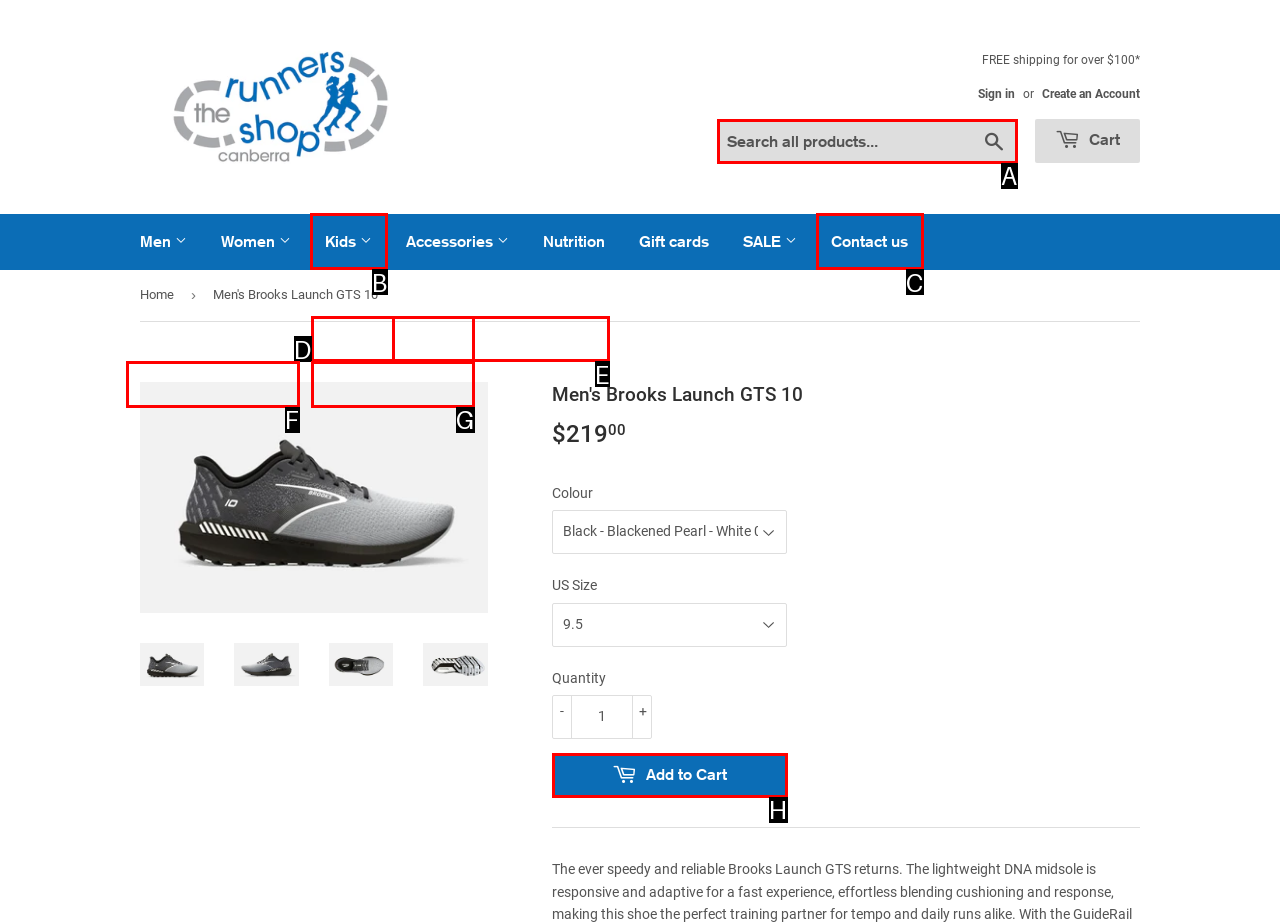Determine which option matches the description: Add to Cart. Answer using the letter of the option.

H